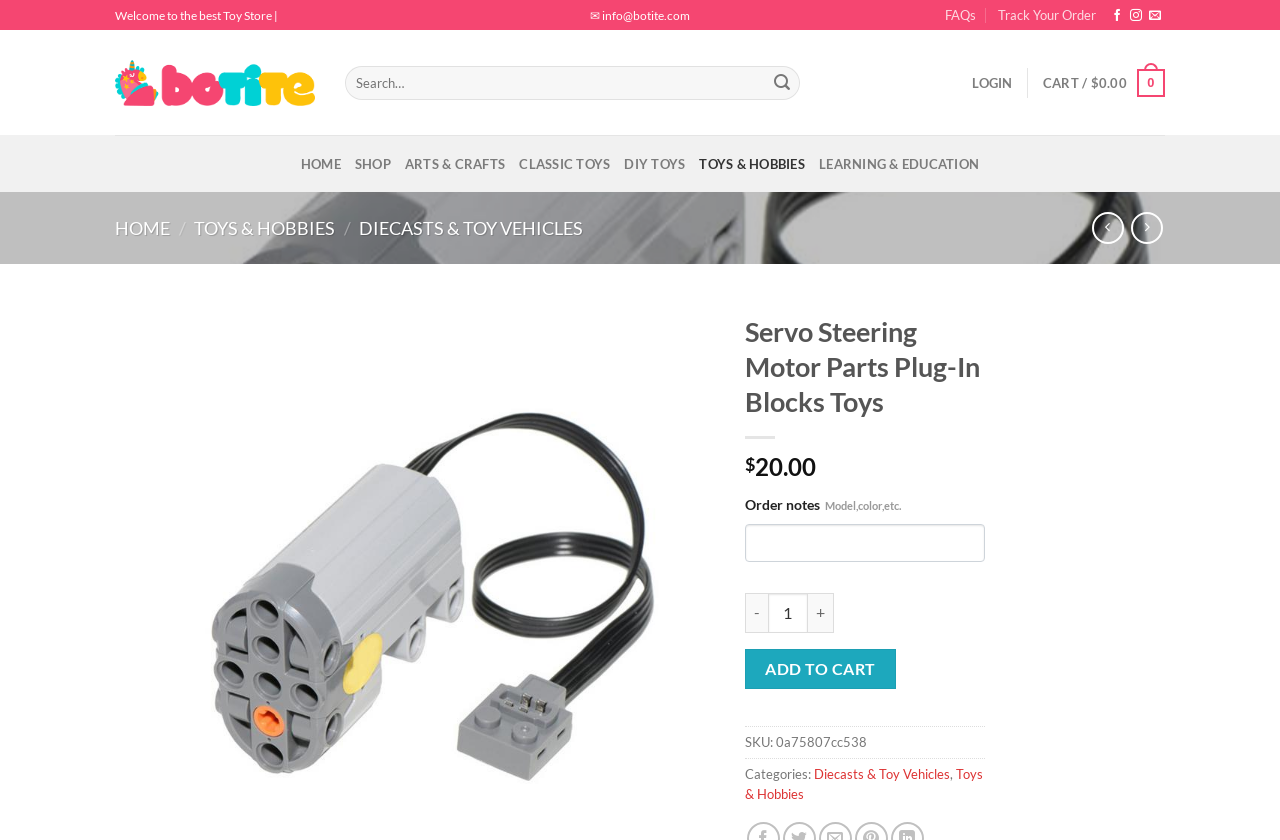Please locate the clickable area by providing the bounding box coordinates to follow this instruction: "View shopping cart".

[0.815, 0.066, 0.91, 0.132]